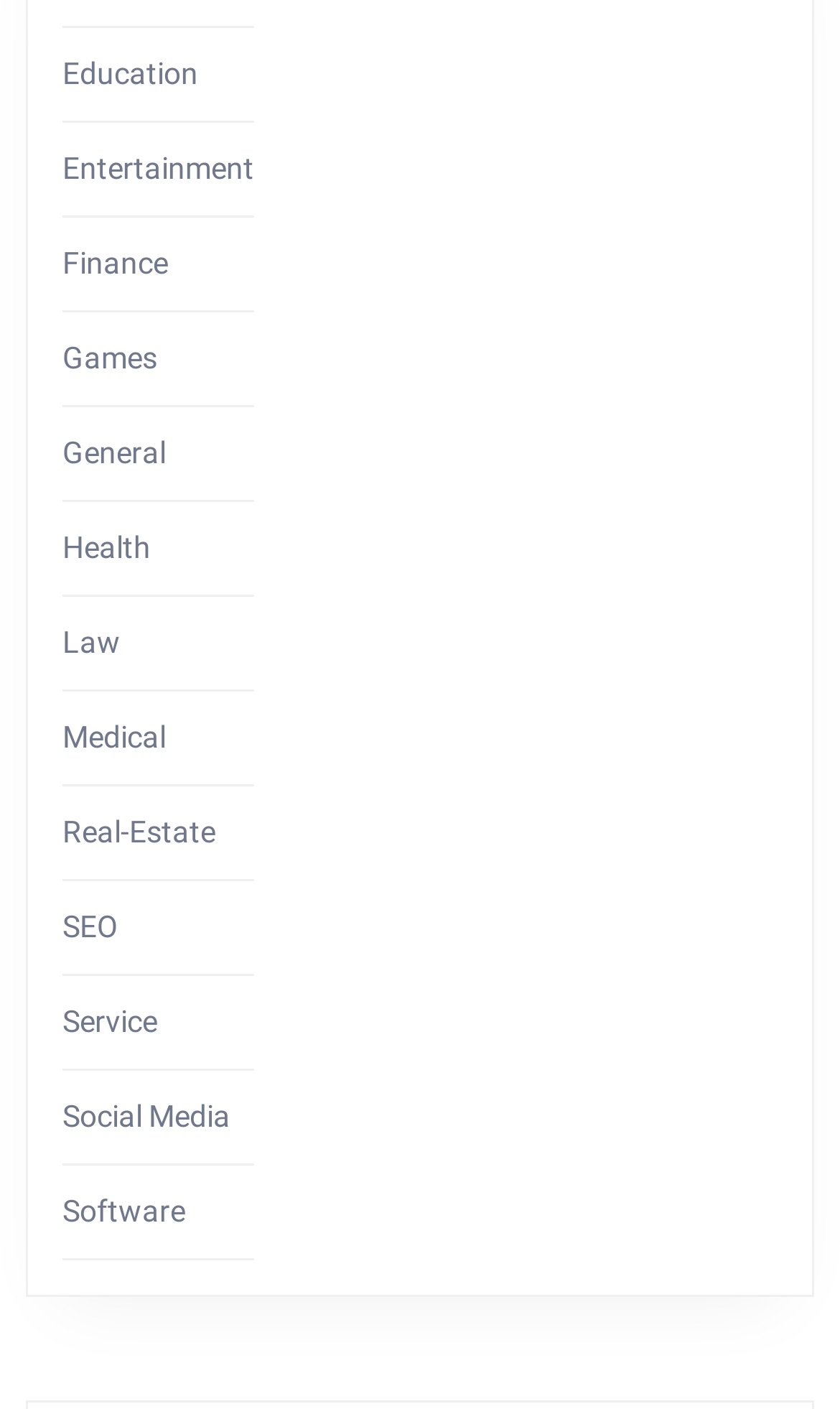Answer with a single word or phrase: 
How many links are there on the webpage?

12